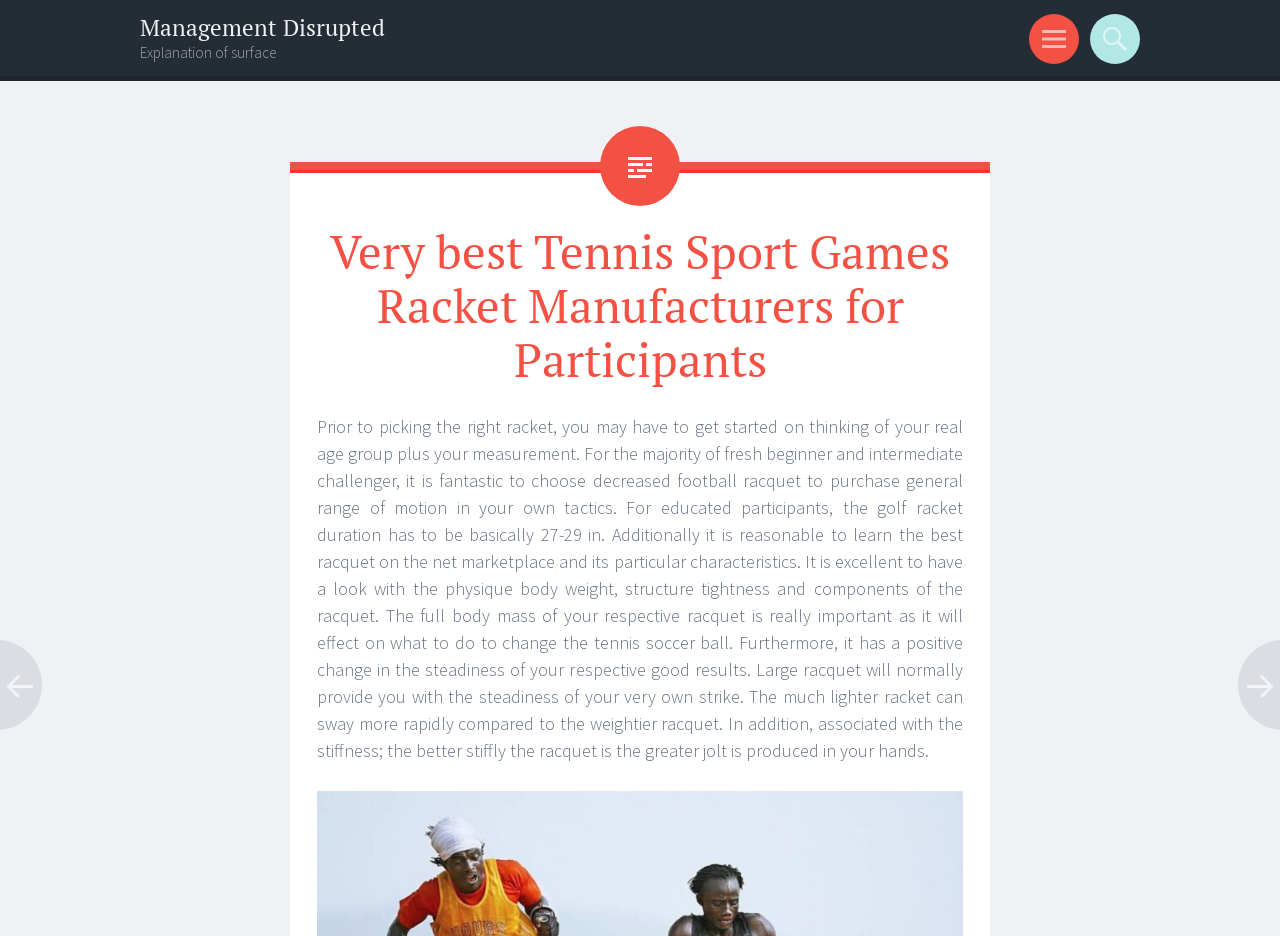Using the details from the image, please elaborate on the following question: What is the benefit of choosing a decreased tennis racquet for beginners?

According to the webpage, for the majority of fresh beginner and intermediate challenger, it is fantastic to choose decreased football racquet to purchase general range of motion in their own tactics.